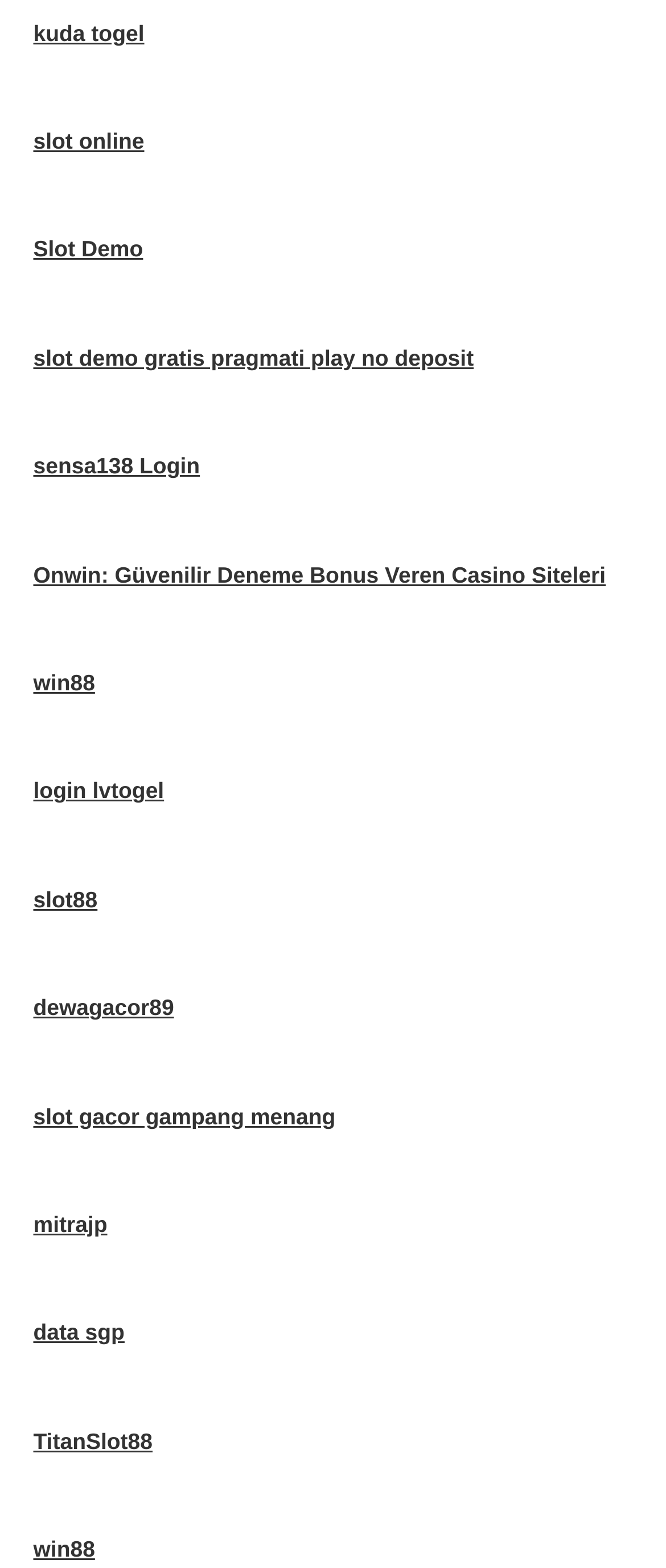Identify the bounding box coordinates for the UI element described as: "Pay Retainer". The coordinates should be provided as four floats between 0 and 1: [left, top, right, bottom].

None